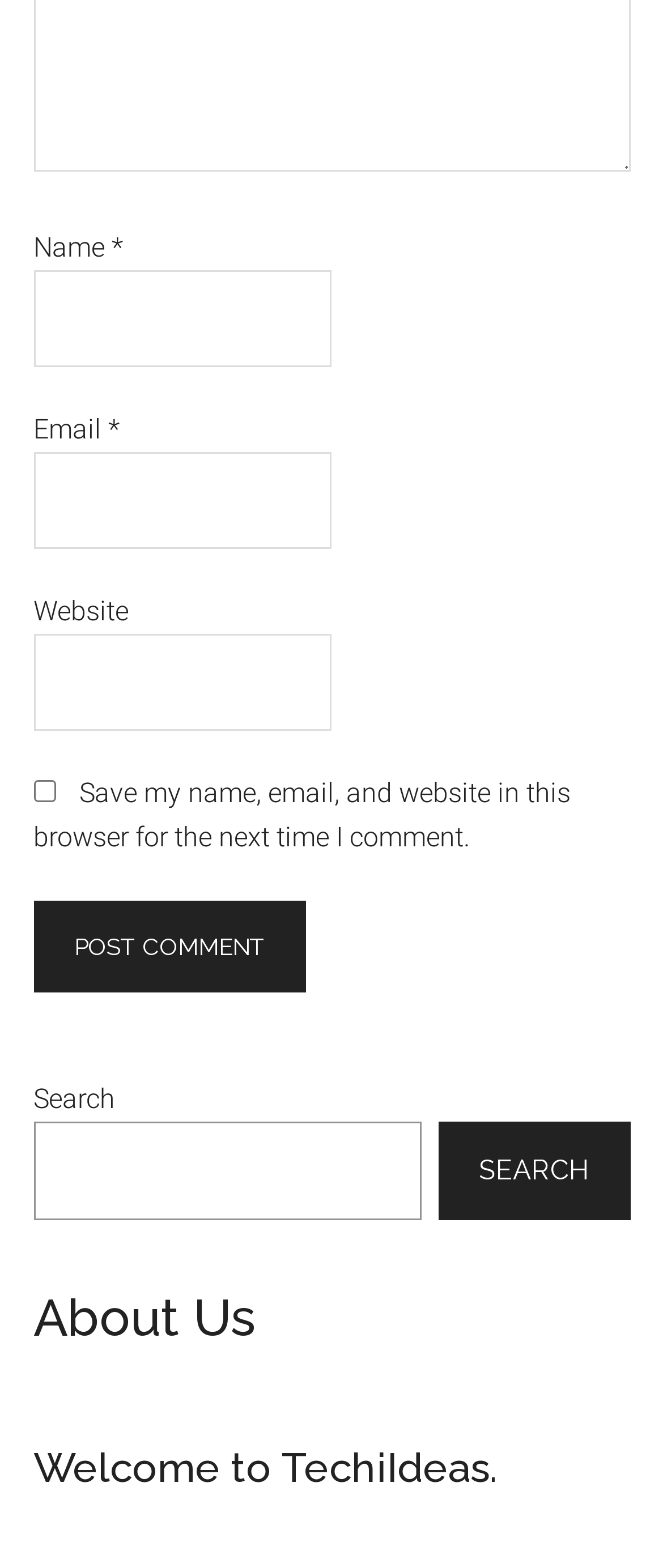What is the purpose of the checkbox?
Analyze the image and deliver a detailed answer to the question.

The checkbox is located below the 'Website' textbox and is labeled 'Save my name, email, and website in this browser for the next time I comment.' This suggests that its purpose is to save the user's comment information for future use.